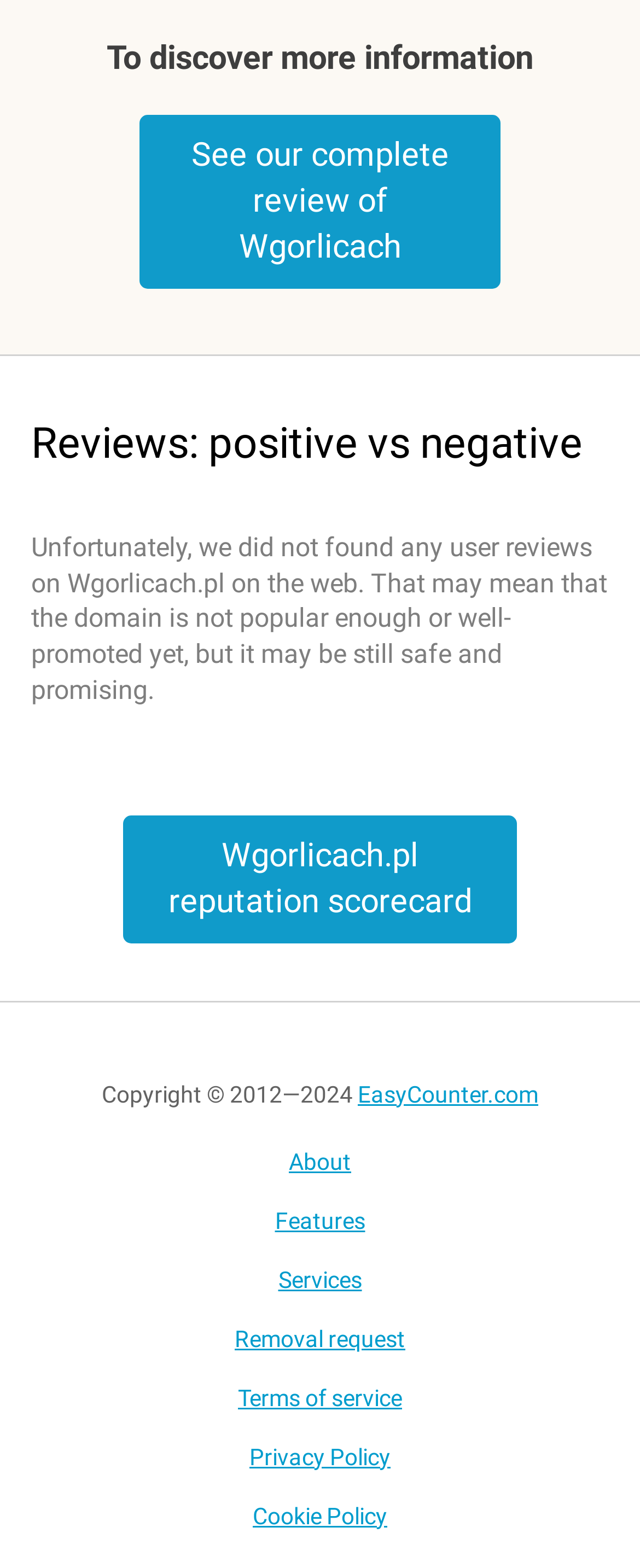What is the name of the website that provides the reputation scorecard?
Carefully examine the image and provide a detailed answer to the question.

The link 'Wgorlicach.pl reputation scorecard' is a child element of the link 'EasyCounter.com', which suggests that EasyCounter.com is the website that provides the reputation scorecard.